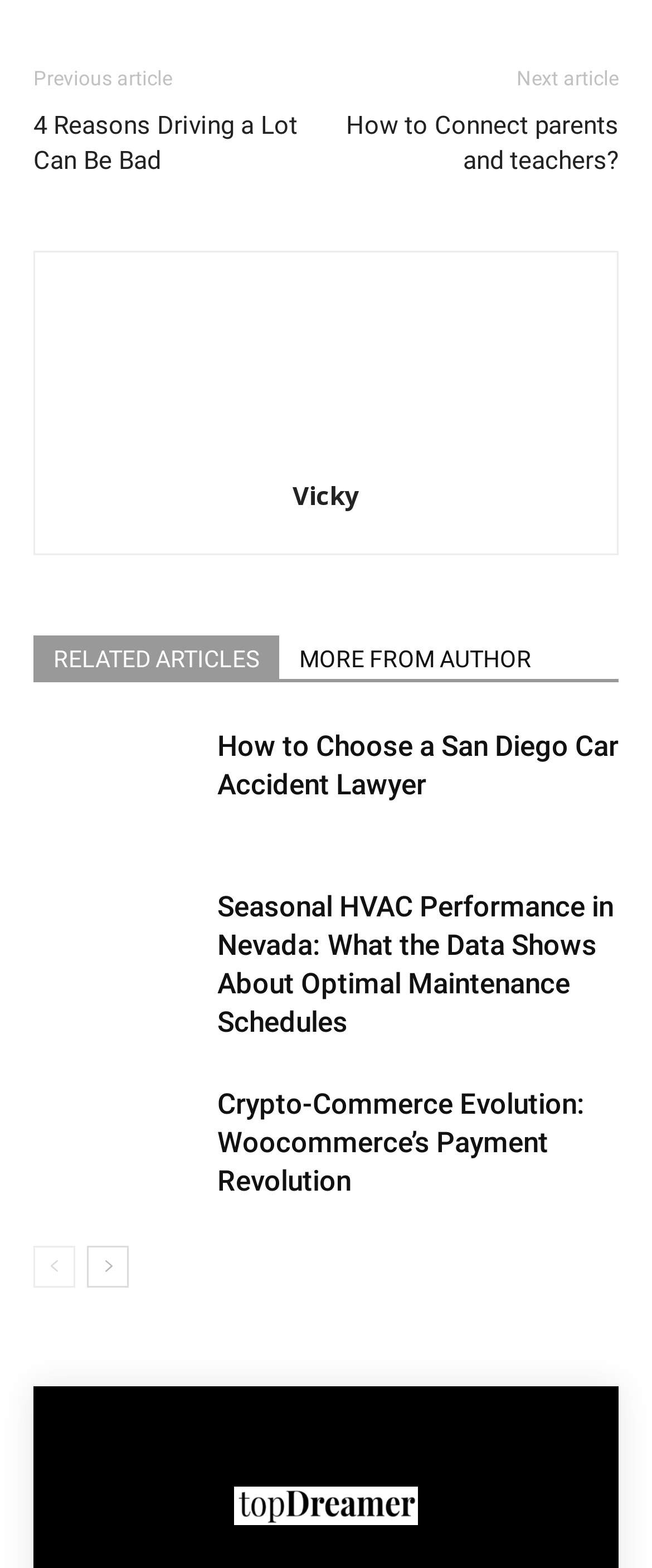What is the purpose of the 'prev-page' and 'next-page' links?
Examine the image and provide an in-depth answer to the question.

The 'prev-page' and 'next-page' links are located at the bottom of the webpage and are used to navigate to the previous or next page of related articles.